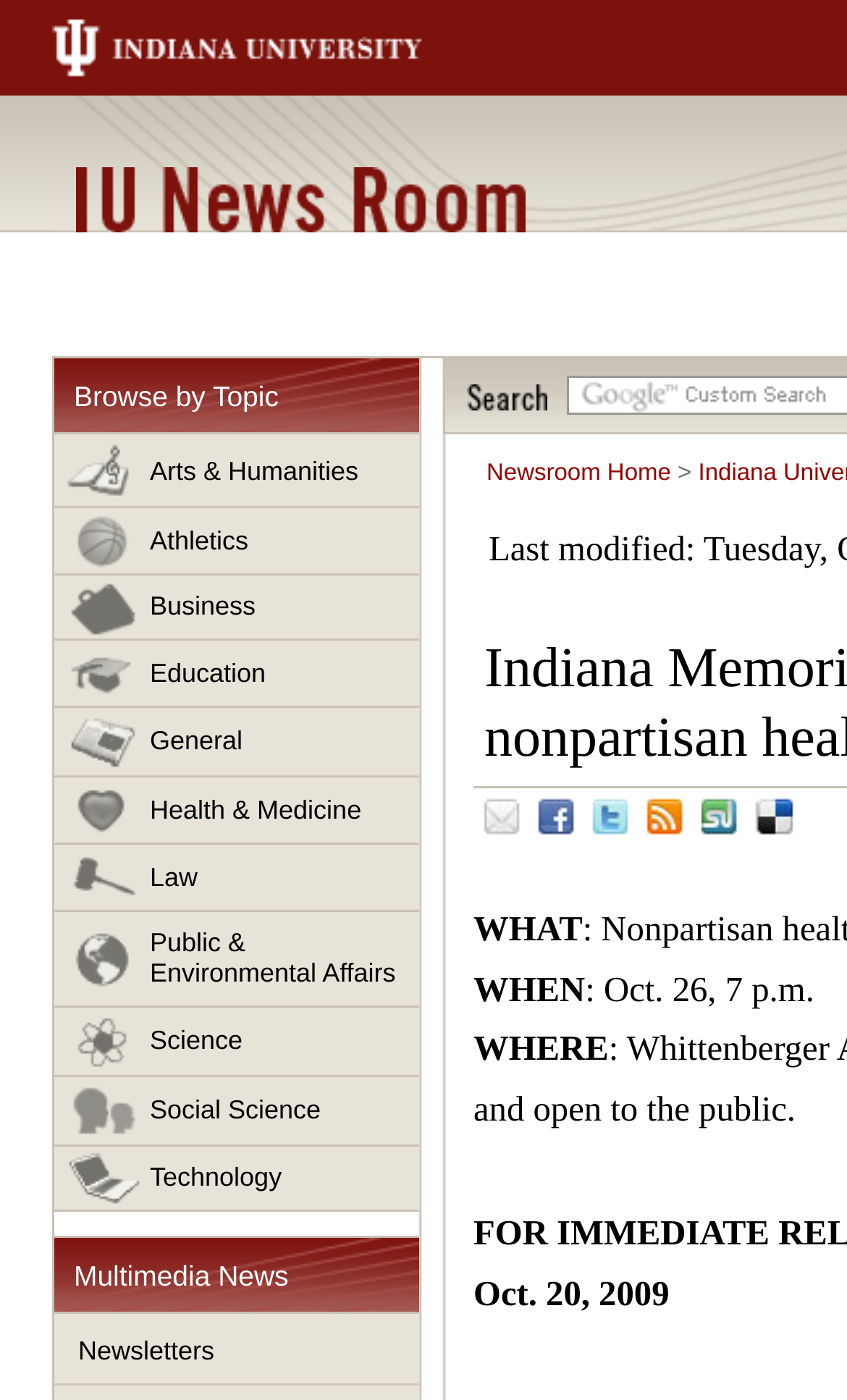Locate and extract the text of the main heading on the webpage.

IU News Room